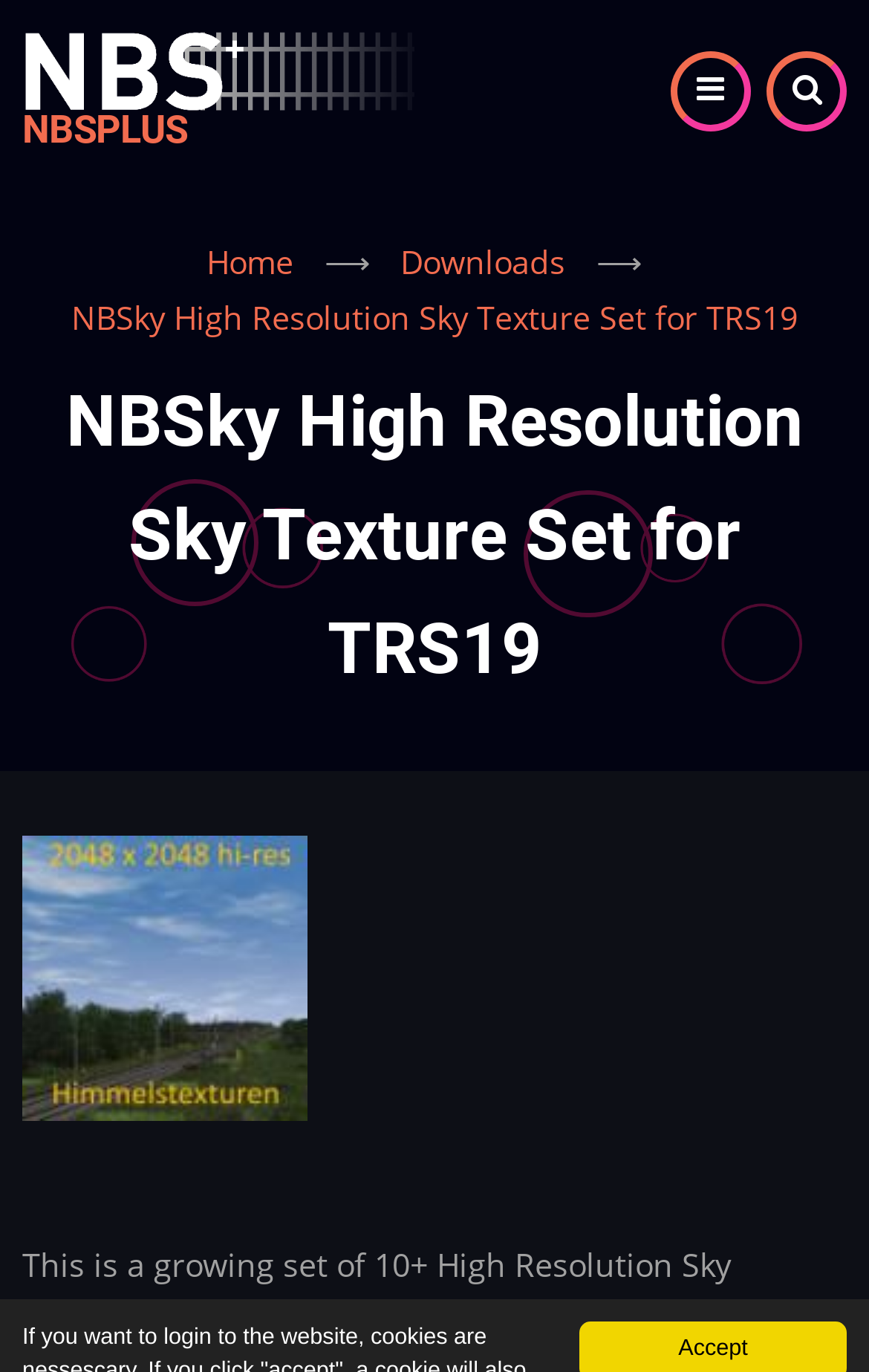What is the name of the website?
Examine the image and give a concise answer in one word or a short phrase.

NBSPlus